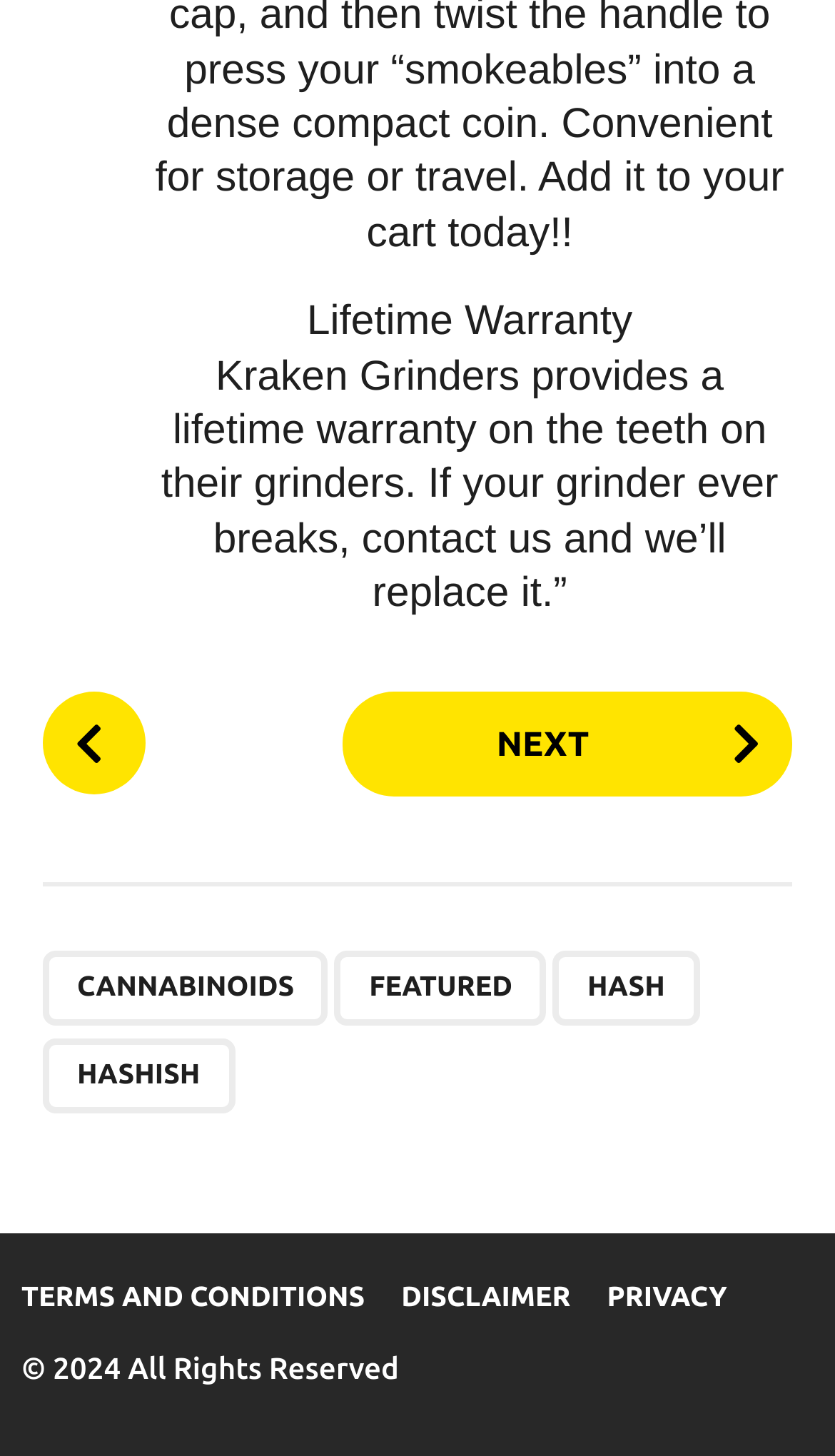Find the bounding box coordinates of the area that needs to be clicked in order to achieve the following instruction: "View DISCLAIMER". The coordinates should be specified as four float numbers between 0 and 1, i.e., [left, top, right, bottom].

[0.481, 0.881, 0.683, 0.902]